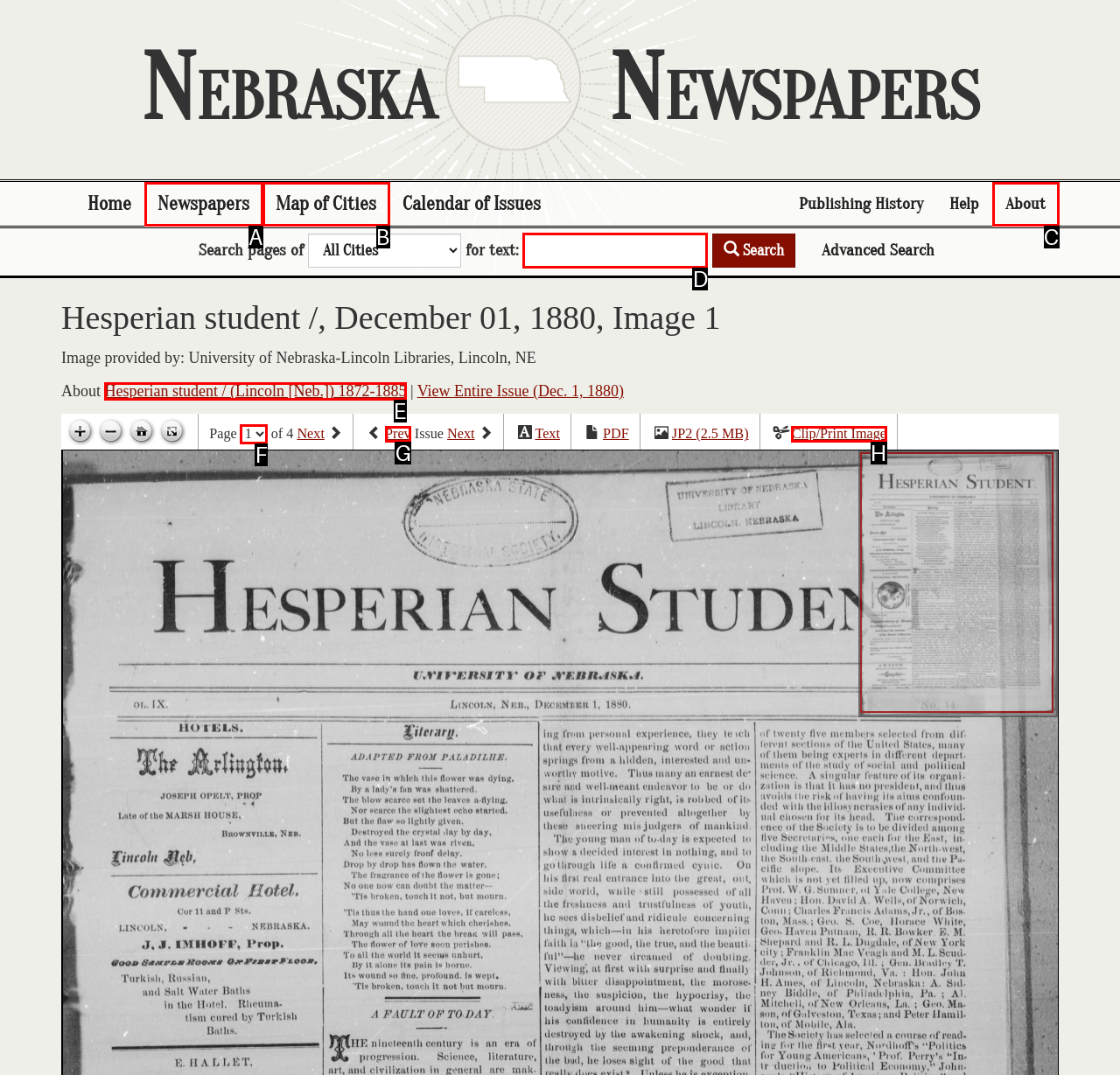Point out which UI element to click to complete this task: Search for text
Answer with the letter corresponding to the right option from the available choices.

D